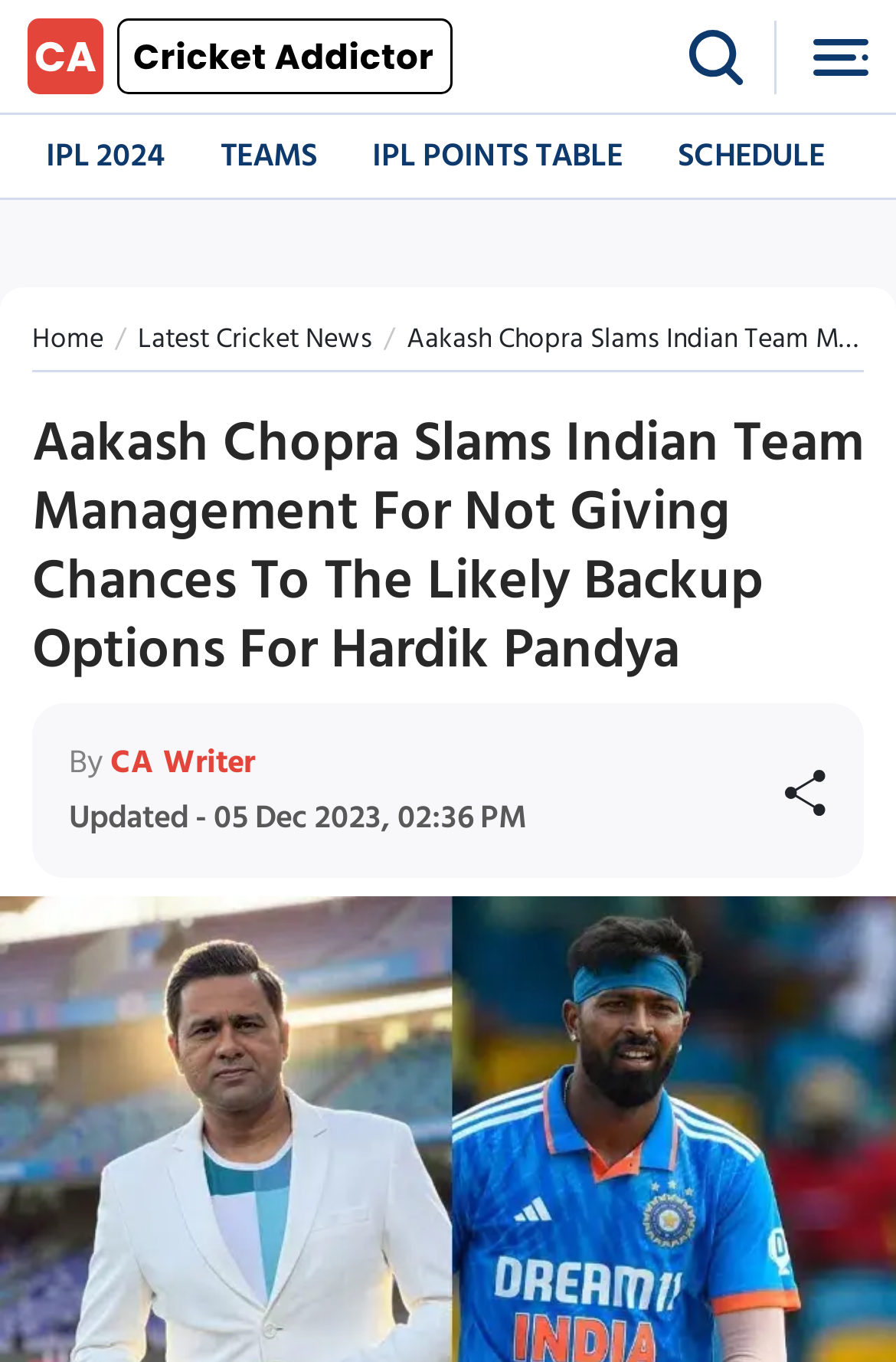Determine the bounding box coordinates of the clickable area required to perform the following instruction: "view latest cricket news". The coordinates should be represented as four float numbers between 0 and 1: [left, top, right, bottom].

[0.154, 0.233, 0.415, 0.265]